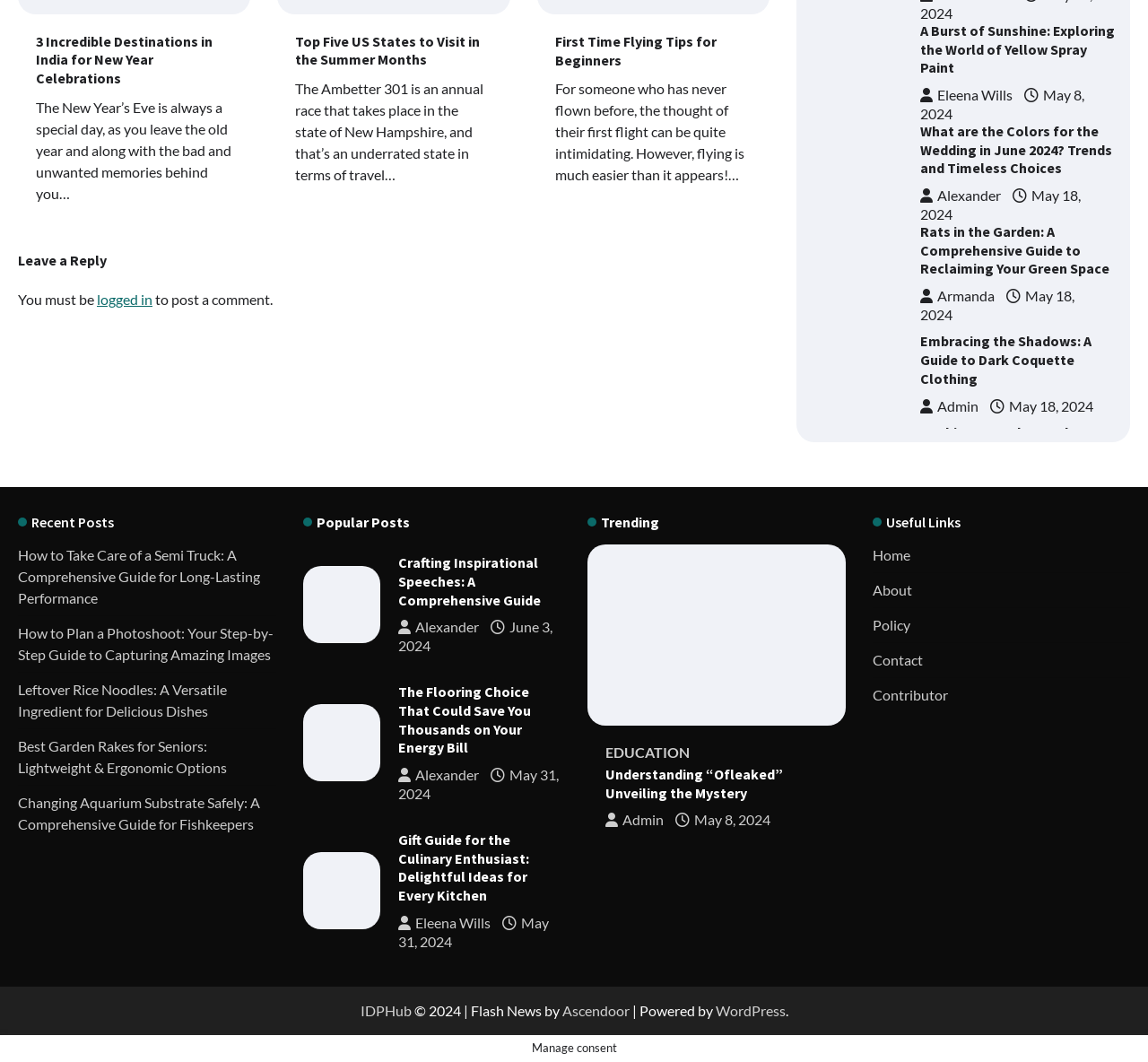Provide a short, one-word or phrase answer to the question below:
What is the category of the article 'Understanding “Ofleaked” Unveiling the Mystery'?

EDUCATION